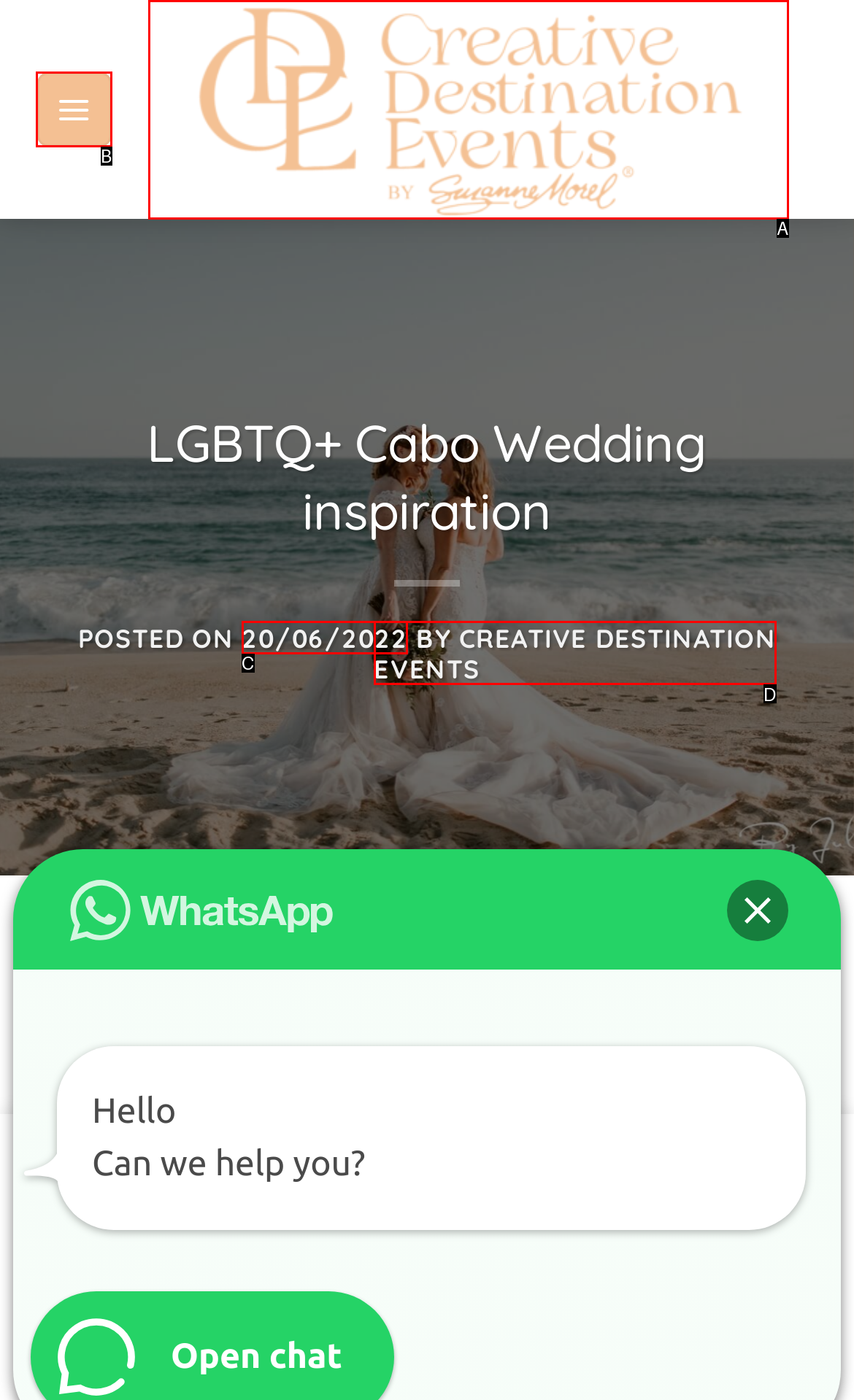Please provide the letter of the UI element that best fits the following description: Menu
Respond with the letter from the given choices only.

B